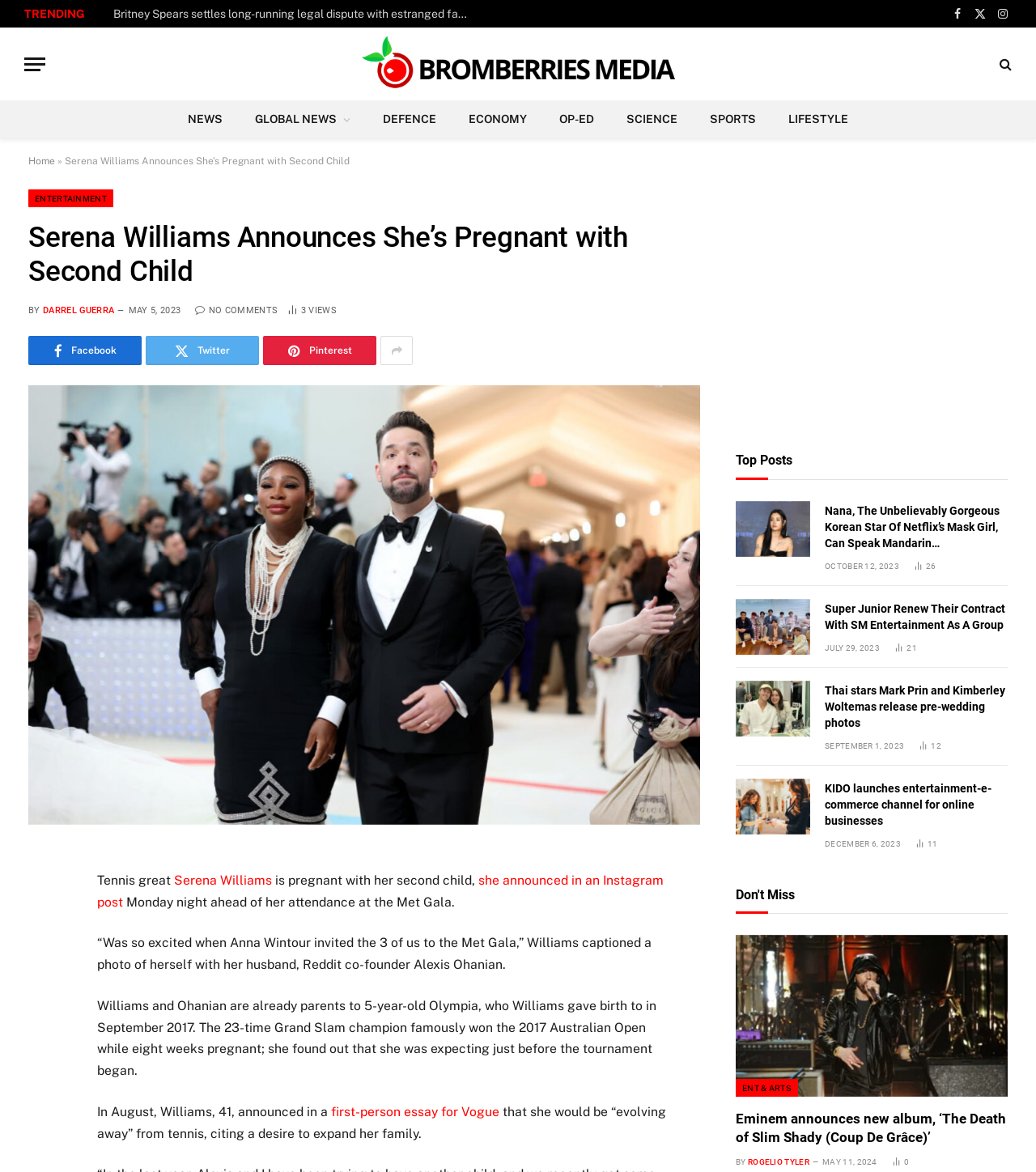Please identify the bounding box coordinates of the element on the webpage that should be clicked to follow this instruction: "Read the article about Britney Spears". The bounding box coordinates should be given as four float numbers between 0 and 1, formatted as [left, top, right, bottom].

[0.109, 0.005, 0.461, 0.018]